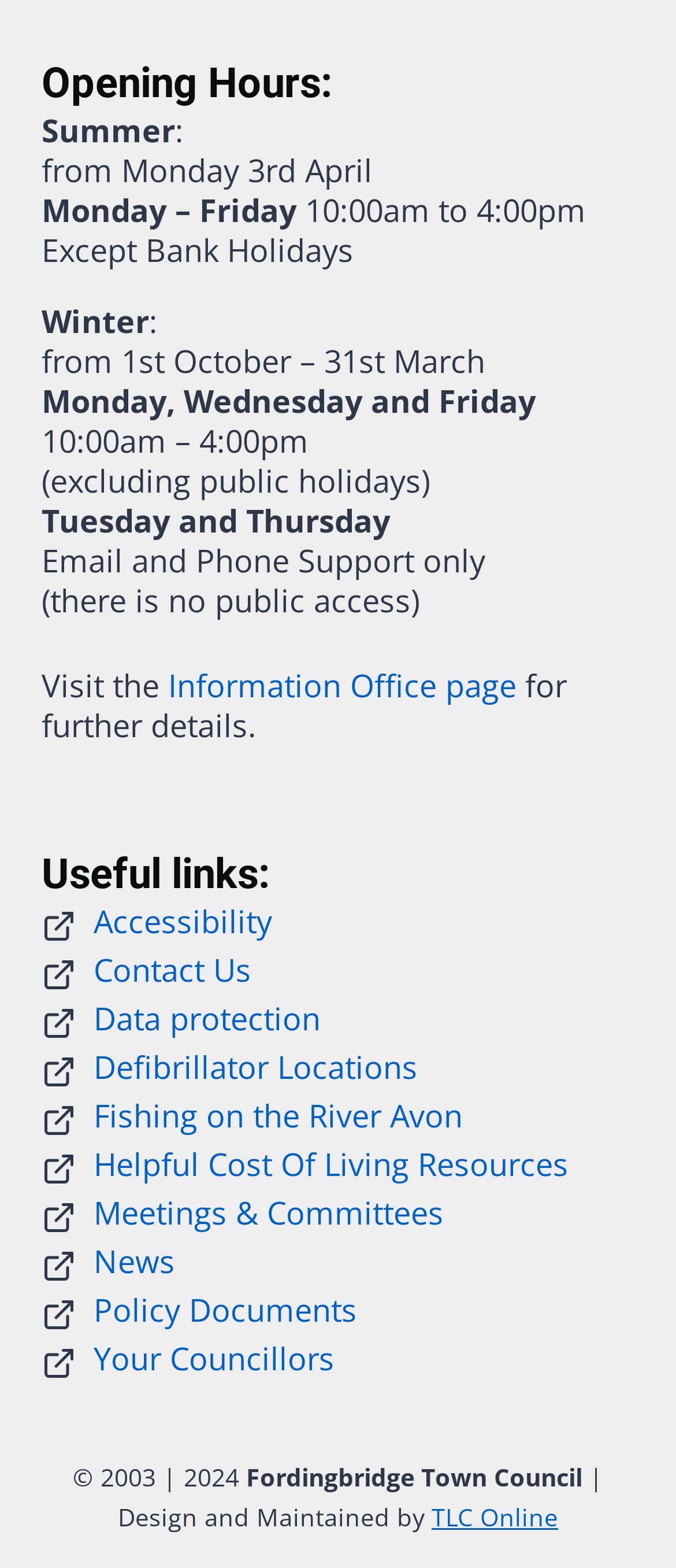Identify the bounding box coordinates of the area that should be clicked in order to complete the given instruction: "Read Policy Documents". The bounding box coordinates should be four float numbers between 0 and 1, i.e., [left, top, right, bottom].

[0.138, 0.822, 0.528, 0.848]